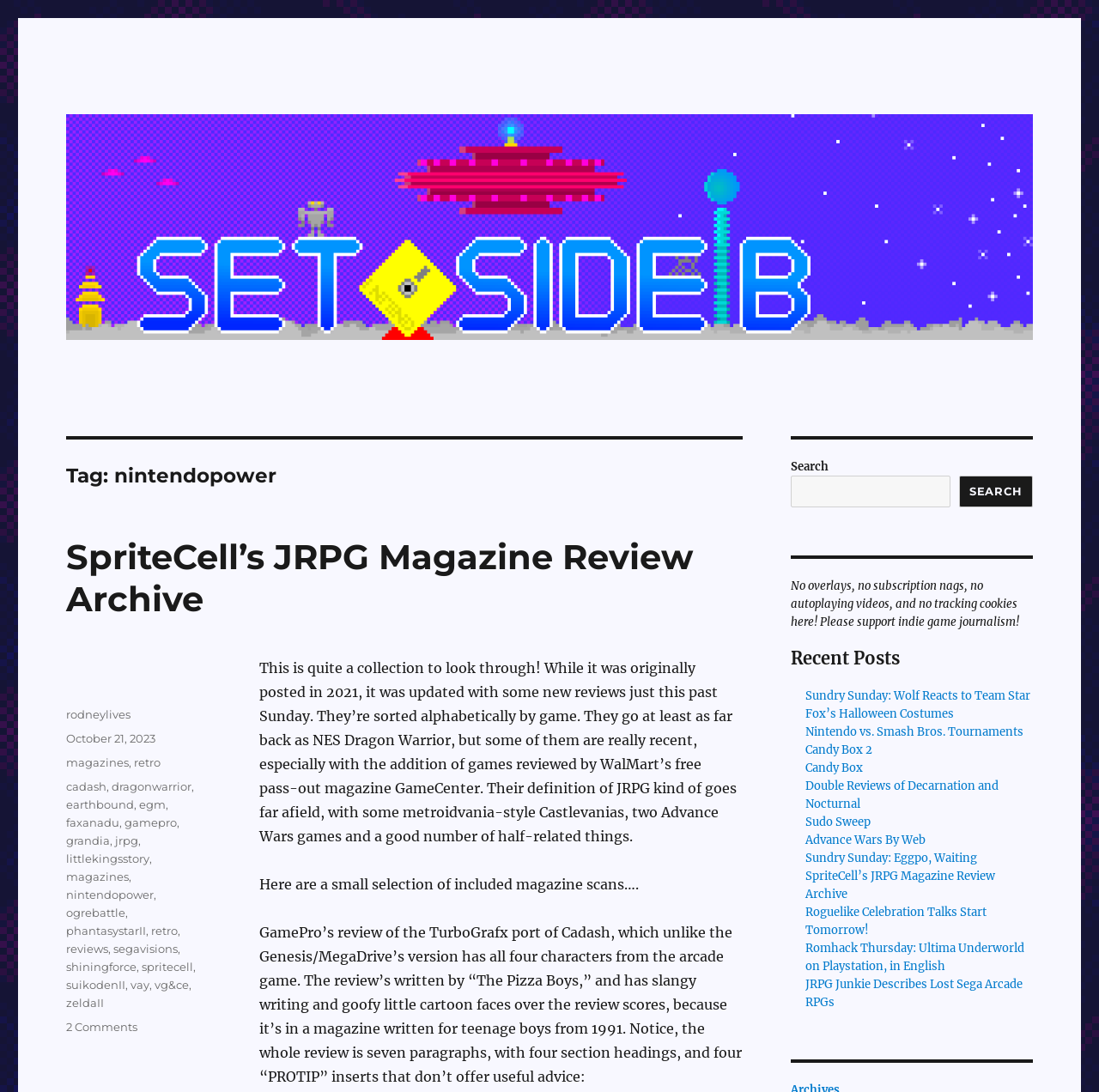How many comments are there on the post?
Answer the question with a detailed and thorough explanation.

I found the number of comments by looking at the link at the bottom of the post, which says '2 Comments on SpriteCell’s JRPG Magazine Review Archive'.